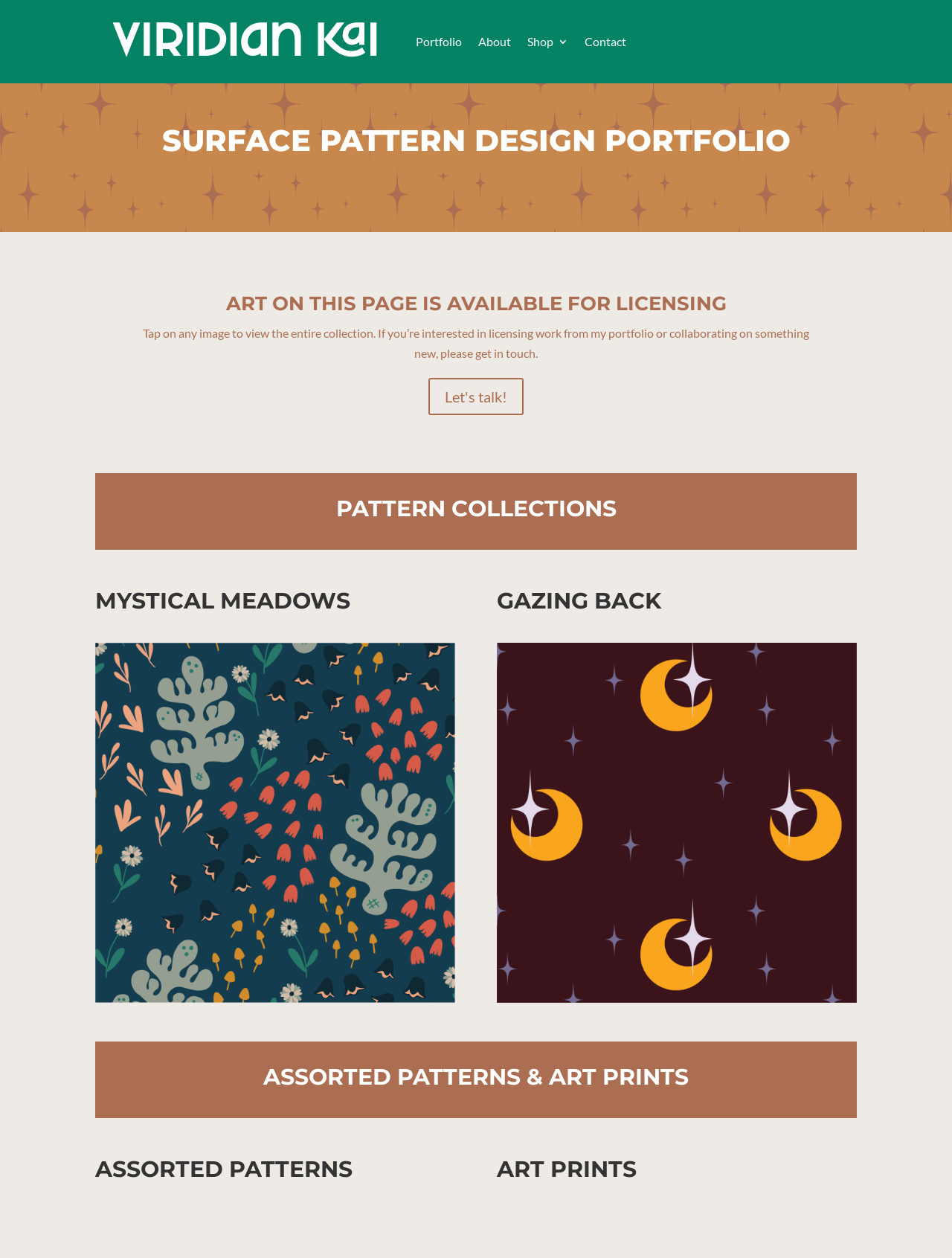Please respond to the question with a concise word or phrase:
What is the purpose of the 'Let's talk!' link?

To get in touch